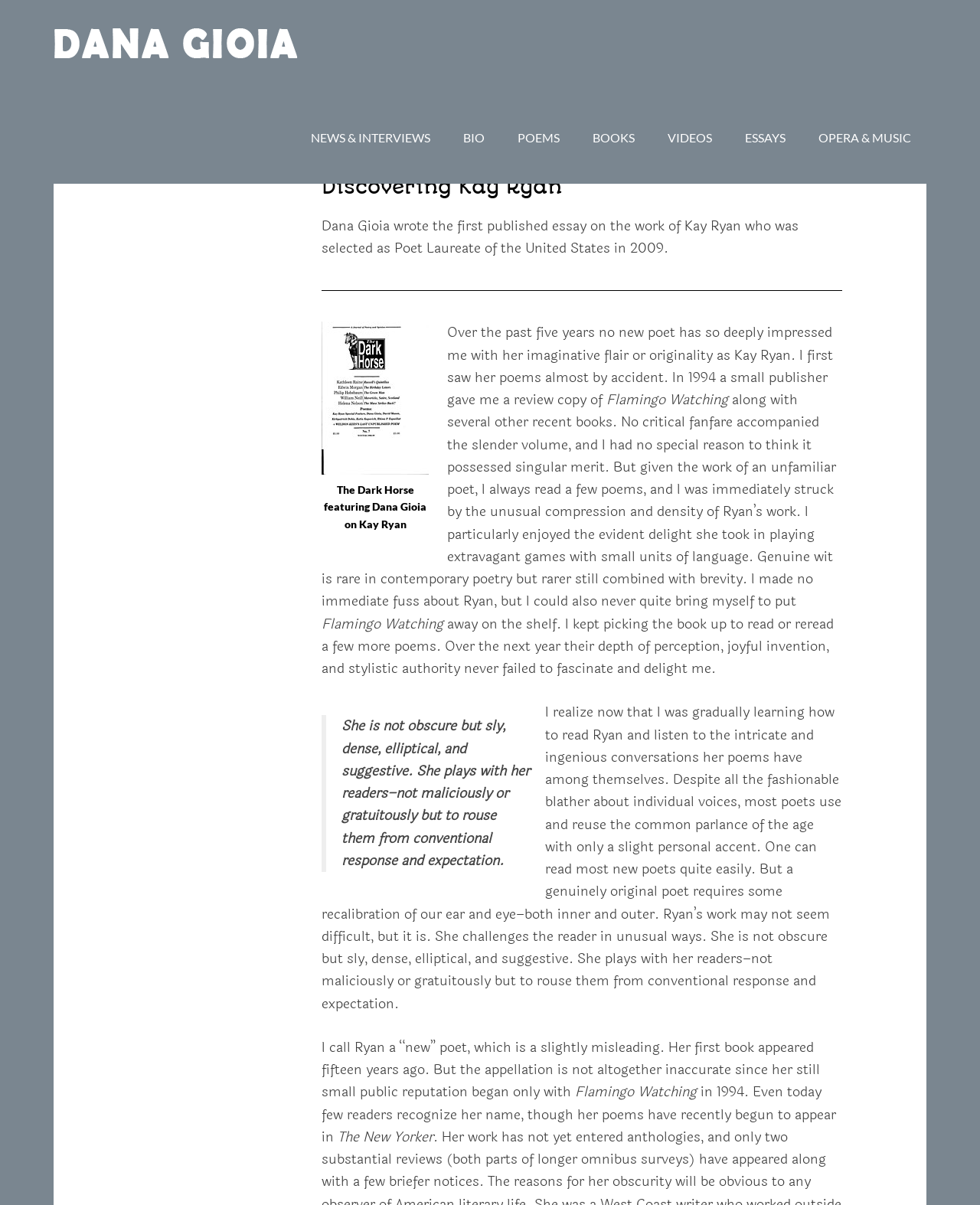Provide a comprehensive description of the webpage.

The webpage is about an essay titled "Discovering Kay Ryan" by Dana Gioia. At the top, there is a navigation menu with links to different sections, including "NEWS & INTERVIEWS", "BIO", "POEMS", "BOOKS", "VIDEOS", "ESSAYS", and "OPERA & MUSIC". 

Below the navigation menu, there is a header with the title "Discovering Kay Ryan" and a brief introduction to the essay, which mentions that Dana Gioia wrote the first published essay on Kay Ryan, who was selected as Poet Laureate of the United States in 2009.

The main content of the webpage is the essay itself, which is divided into several paragraphs. The essay discusses Kay Ryan's poetry, with the author praising her imaginative flair, originality, and unique style. There is also a figure with an image and a caption, which appears to be a screenshot of a magazine or journal featuring Dana Gioia's essay on Kay Ryan.

Throughout the essay, there are several paragraphs of text that discuss Kay Ryan's poetry, with quotes and examples from her work. The text is dense and lyrical, with the author using vivid language to describe Ryan's style and themes. There are also several mentions of specific poems, including "Flamingo Watching", and references to other publications, such as "The New Yorker".